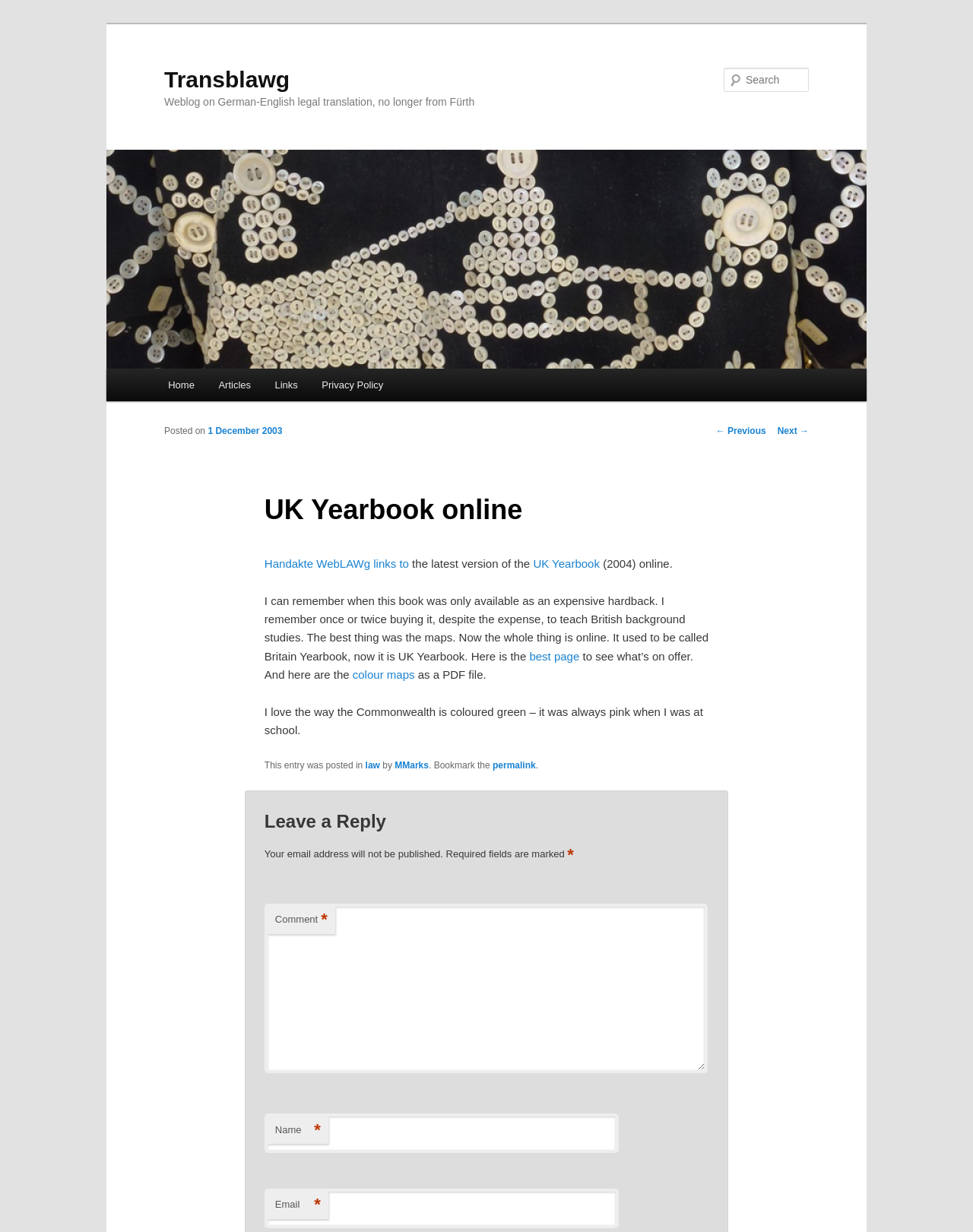Pinpoint the bounding box coordinates of the element to be clicked to execute the instruction: "Leave a reply".

[0.272, 0.657, 0.728, 0.677]